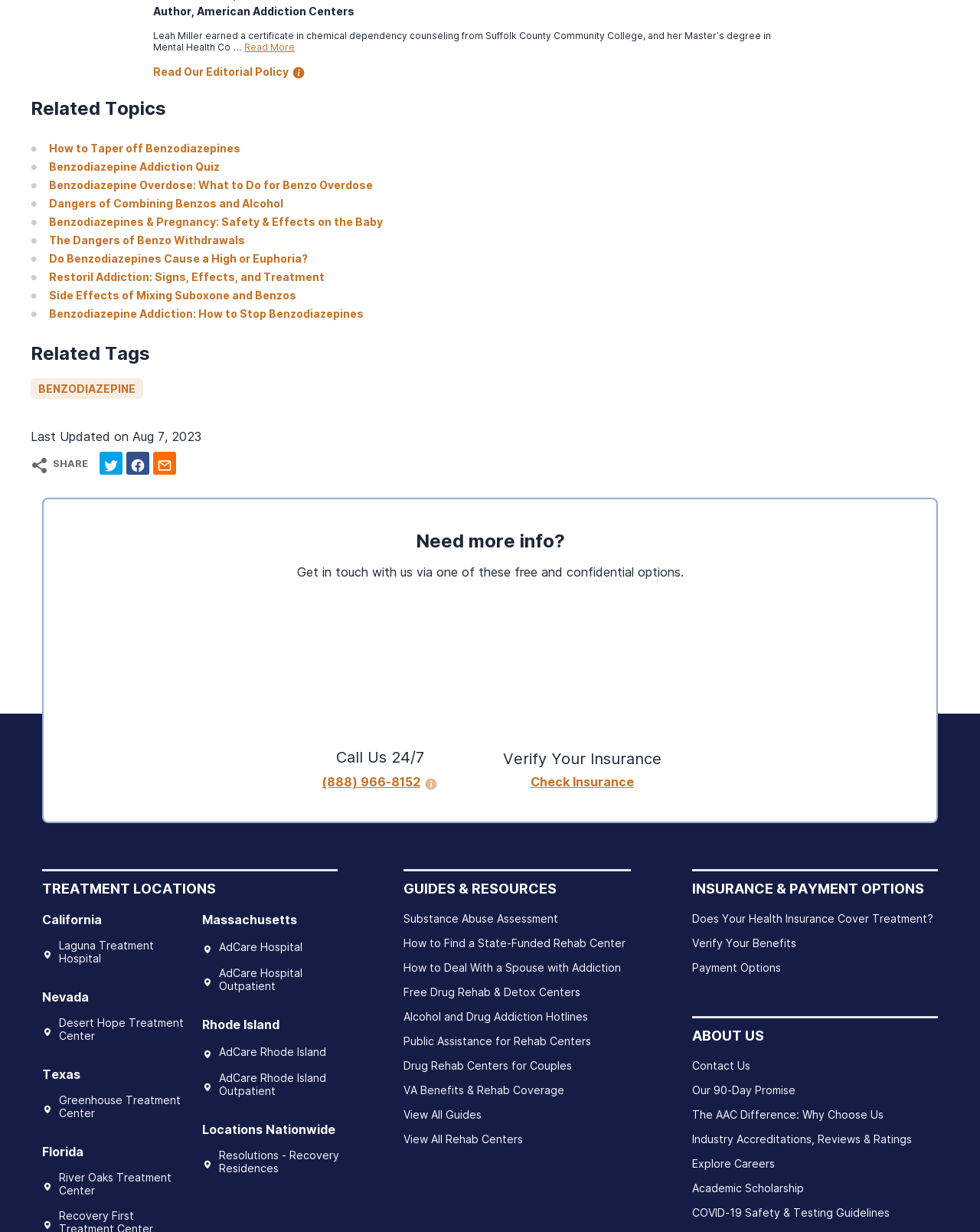What is the purpose of the 'Verify Your Insurance' button?
Please respond to the question thoroughly and include all relevant details.

The 'Verify Your Insurance' button is likely used to check if one's insurance covers the treatment services offered by the organization, as indicated by the text 'Check Insurance' next to the button.